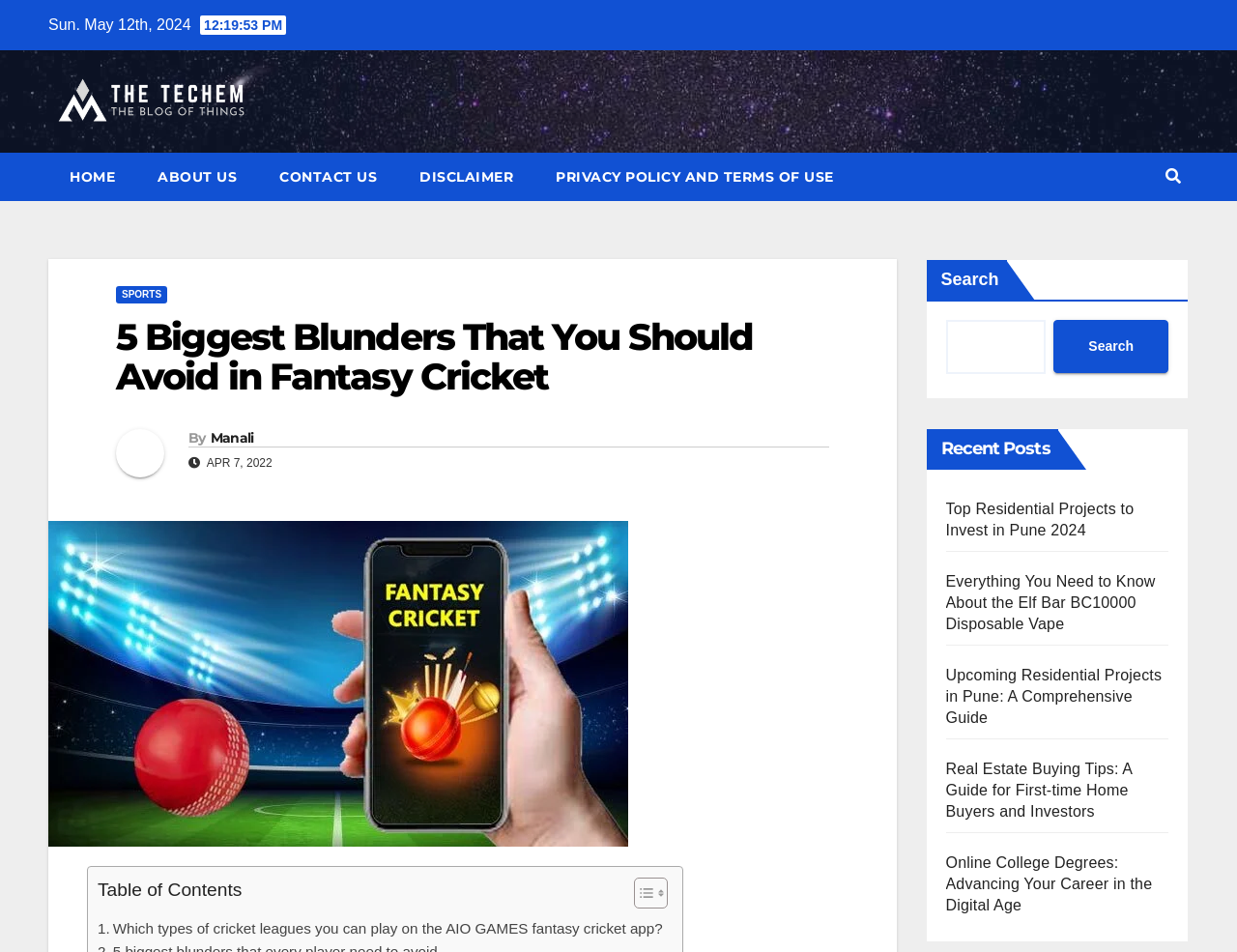Find the bounding box coordinates of the element to click in order to complete the given instruction: "Search for something."

[0.764, 0.273, 0.945, 0.408]